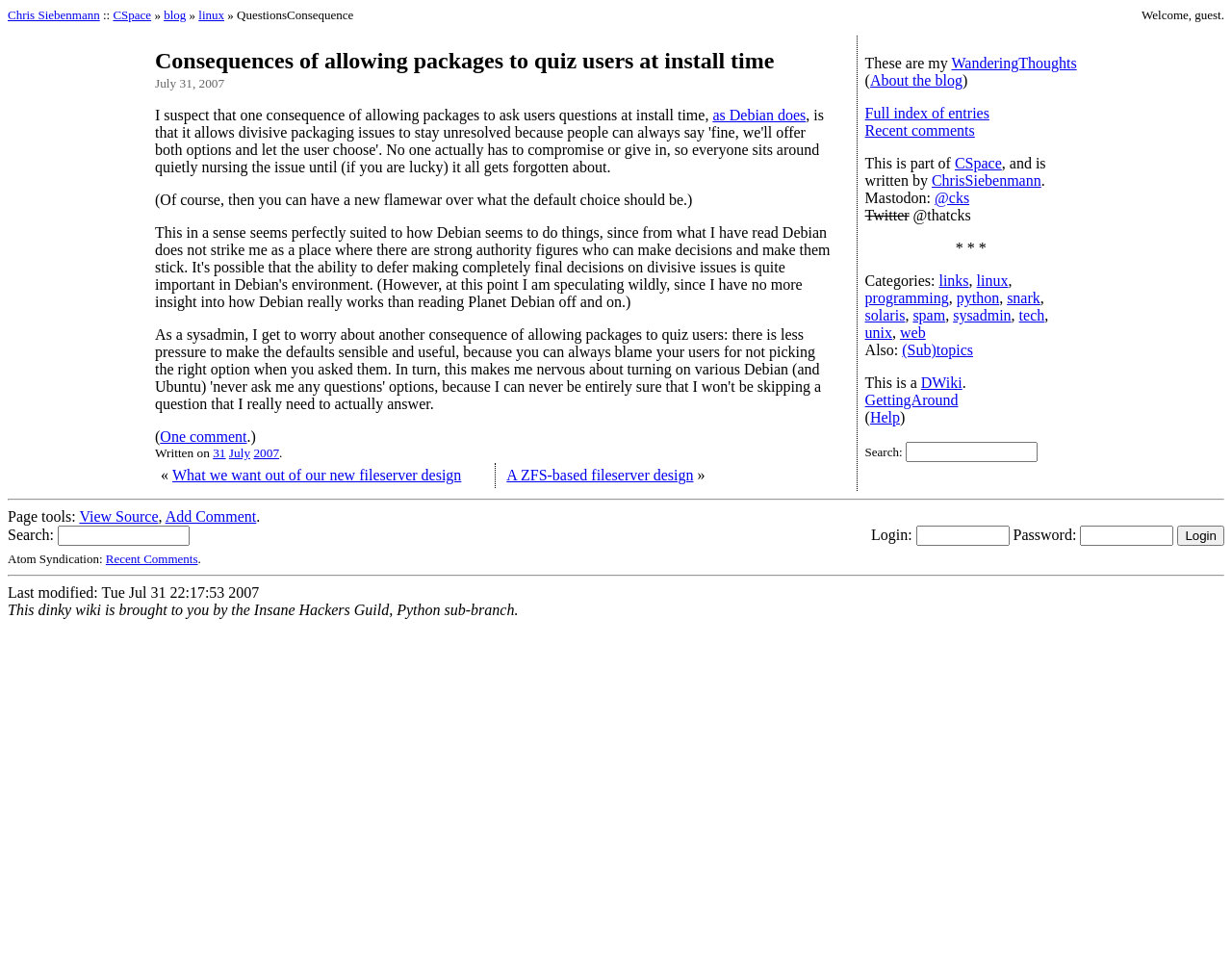Kindly determine the bounding box coordinates for the area that needs to be clicked to execute this instruction: "Click on the 'One comment' link".

[0.13, 0.438, 0.2, 0.455]